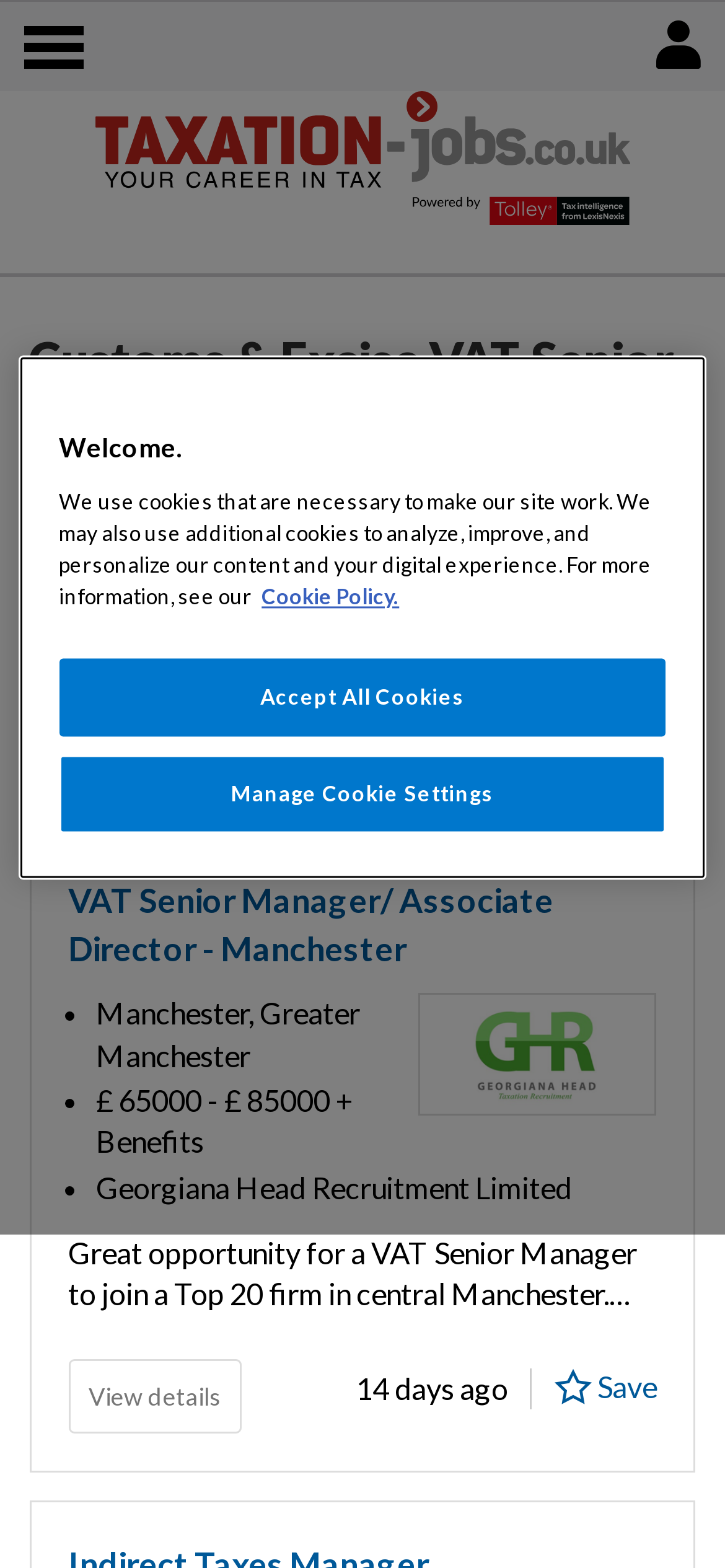Provide the bounding box coordinates for the UI element that is described as: "Remove selection".

[0.849, 0.753, 0.931, 0.791]